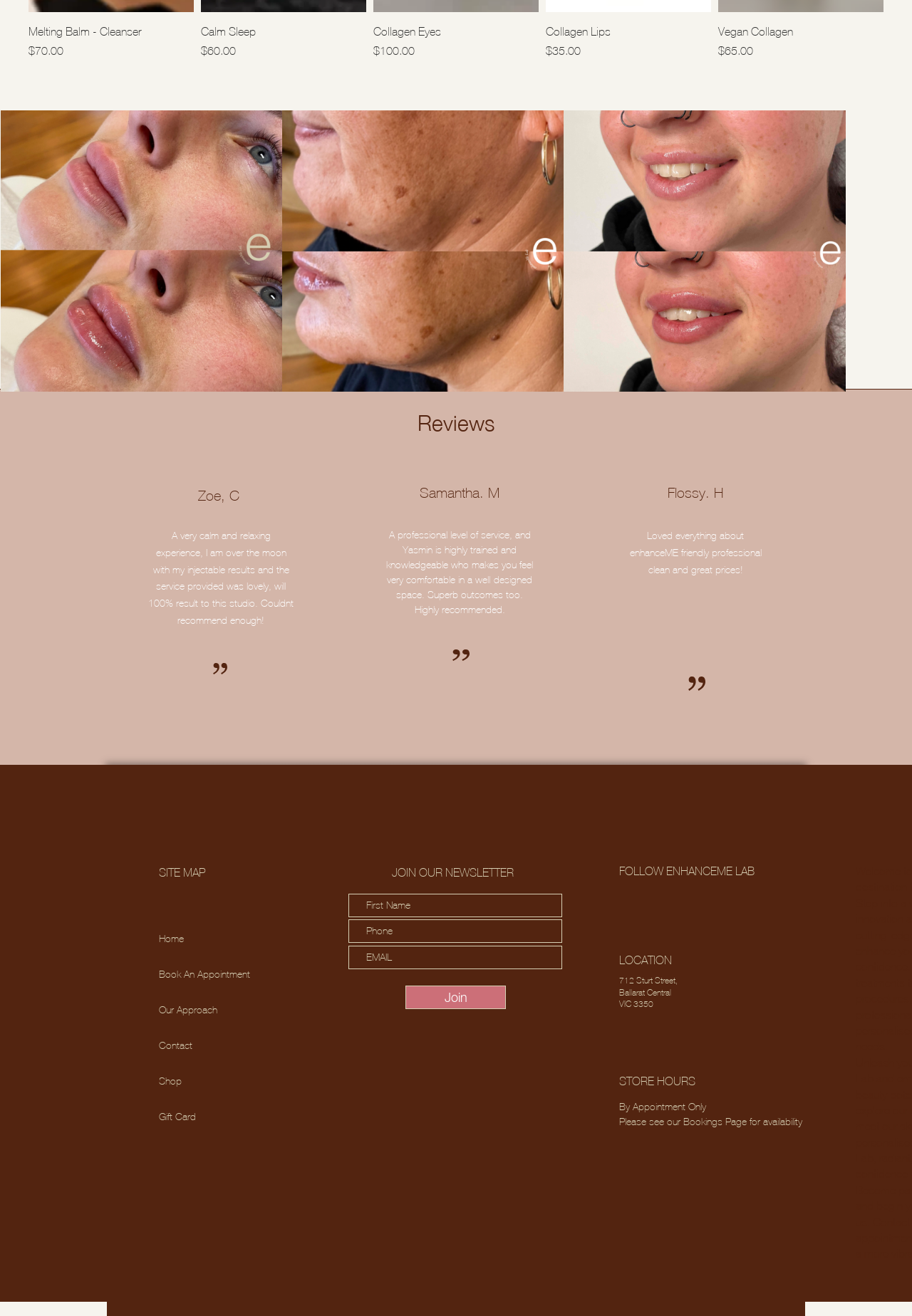Utilize the details in the image to give a detailed response to the question: What is the purpose of the textbox elements on this webpage?

The textbox elements on this webpage are used to collect user input for joining the newsletter, with fields for 'First Name', 'Phone', and 'EMAIL', and a 'Join' button to submit the information.